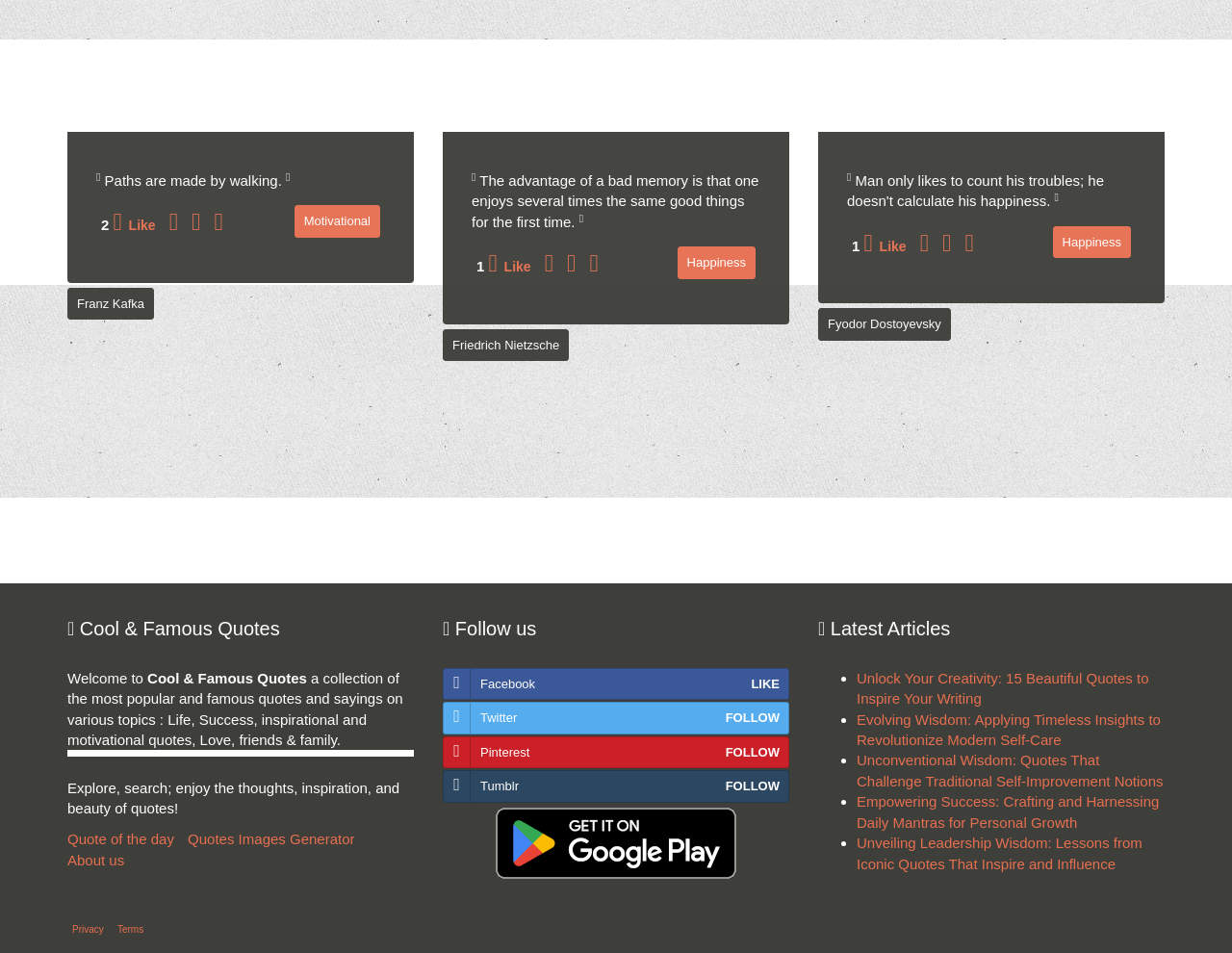Please determine the bounding box coordinates, formatted as (top-left x, top-left y, bottom-right x, bottom-right y), with all values as floating point numbers between 0 and 1. Identify the bounding box of the region described as: Quotes Images Generator

[0.152, 0.872, 0.288, 0.889]